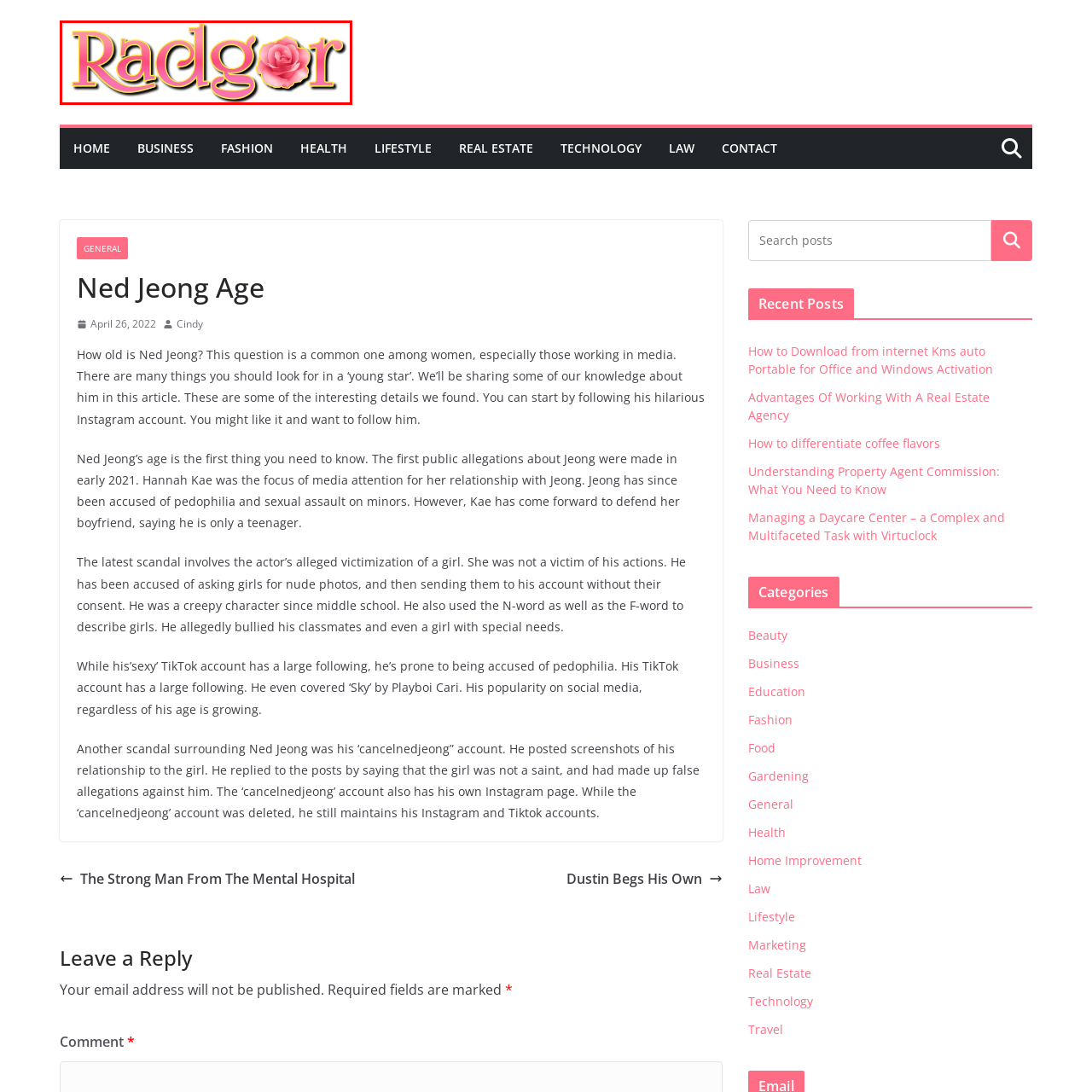Please provide a thorough description of the image inside the red frame.

The image features the vibrant and stylized text "Radgor," adorned with a pink rose, creating a playful and appealing visual. The font is bold and decorative, primarily in shades of pink, with an eye-catching outline that enhances its prominence. This design element plays a significant role in branding, likely aimed at capturing attention on a web page related to the topic of Ned Jeong's age. The rose motif adds a touch of elegance, suggesting a creative or lifestyle context. Overall, the image encapsulates a cheerful and inviting aesthetic, indicative of the content it represents.